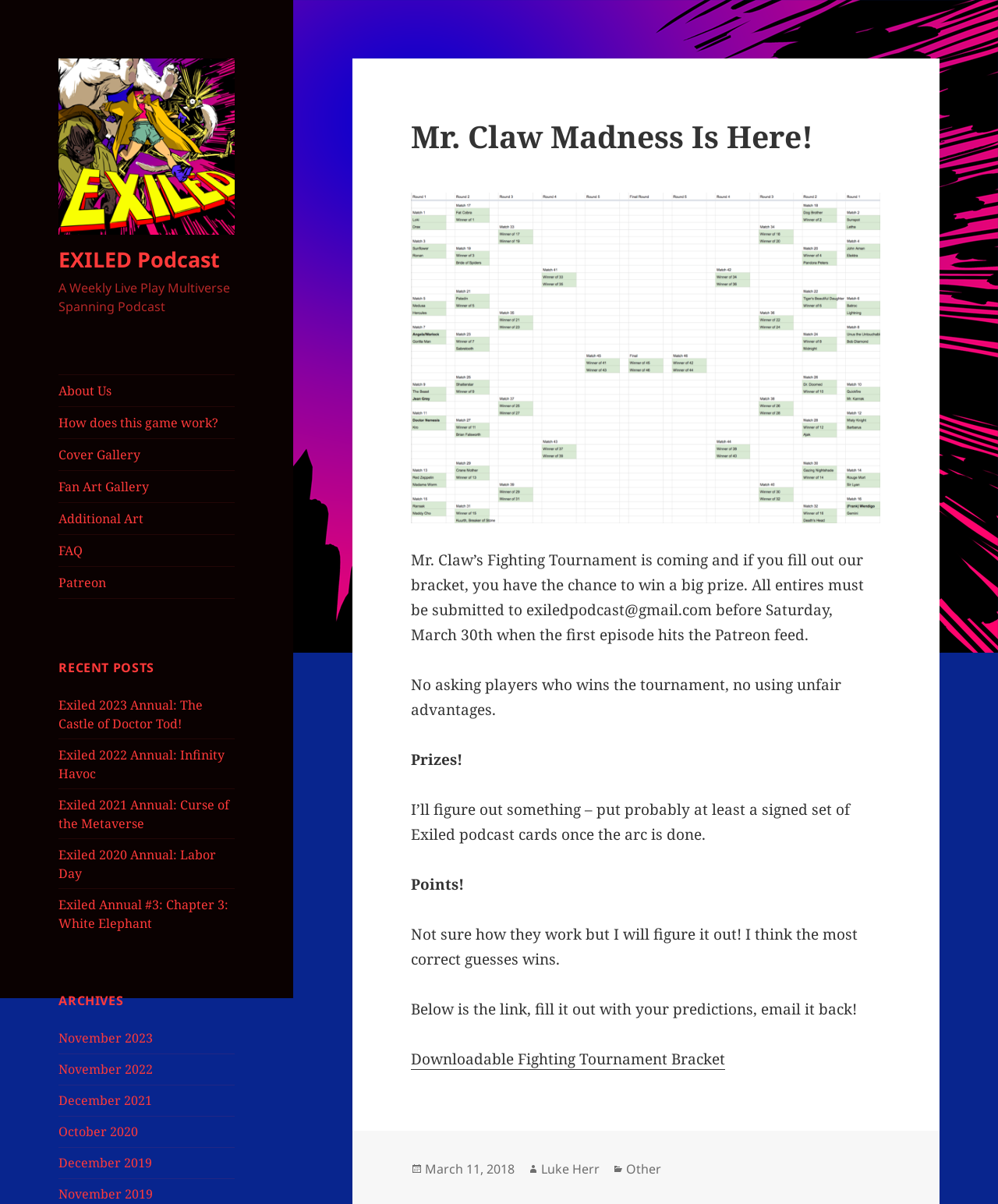Determine the bounding box coordinates for the area that needs to be clicked to fulfill this task: "Download the Fighting Tournament Bracket". The coordinates must be given as four float numbers between 0 and 1, i.e., [left, top, right, bottom].

[0.412, 0.871, 0.727, 0.888]